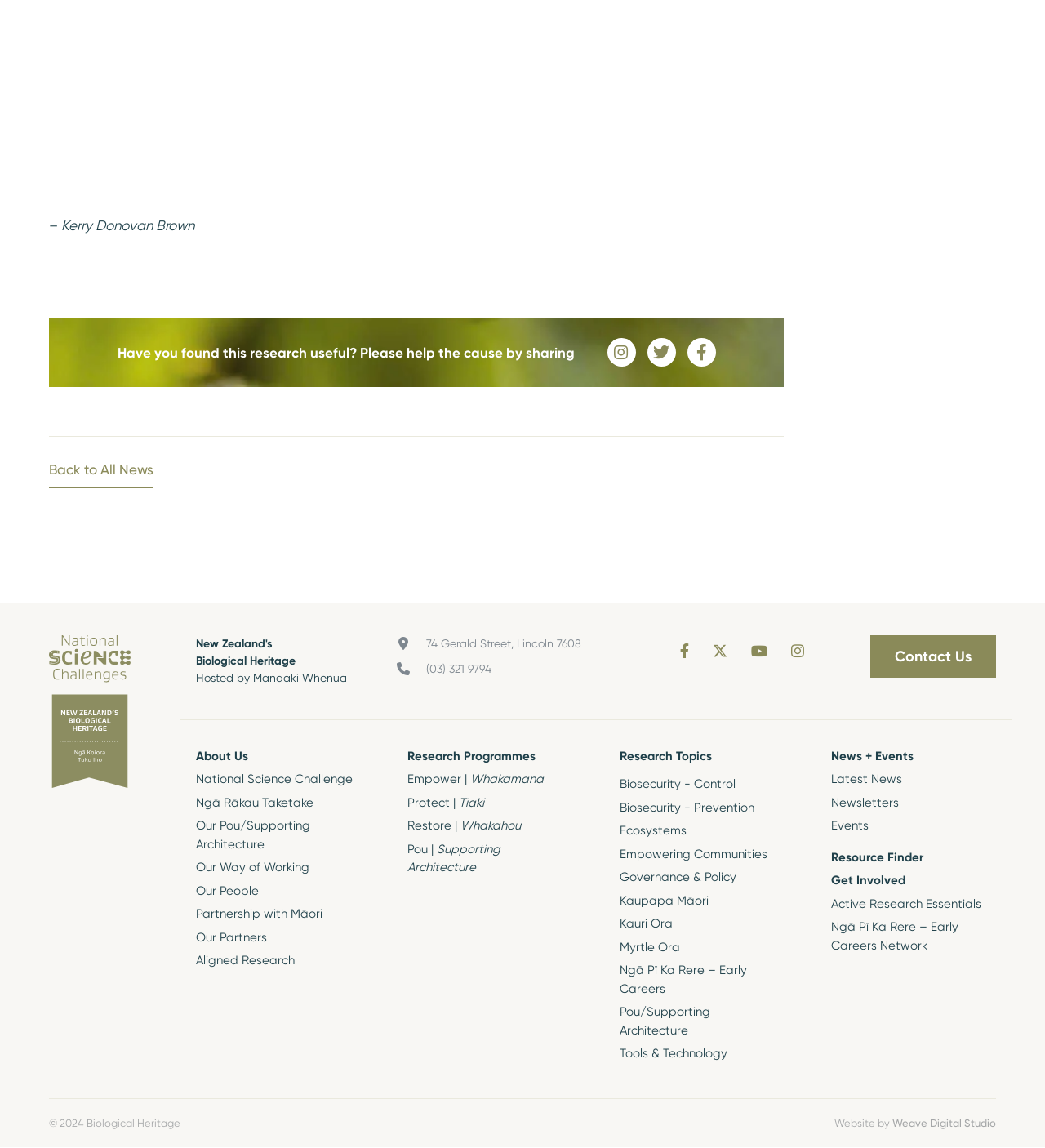Based on the visual content of the image, answer the question thoroughly: What is the name of the person mentioned?

The name 'Kerry Donovan Brown' is mentioned in the static text element at the top of the webpage, indicating that this person is likely the author or subject of the research being discussed.